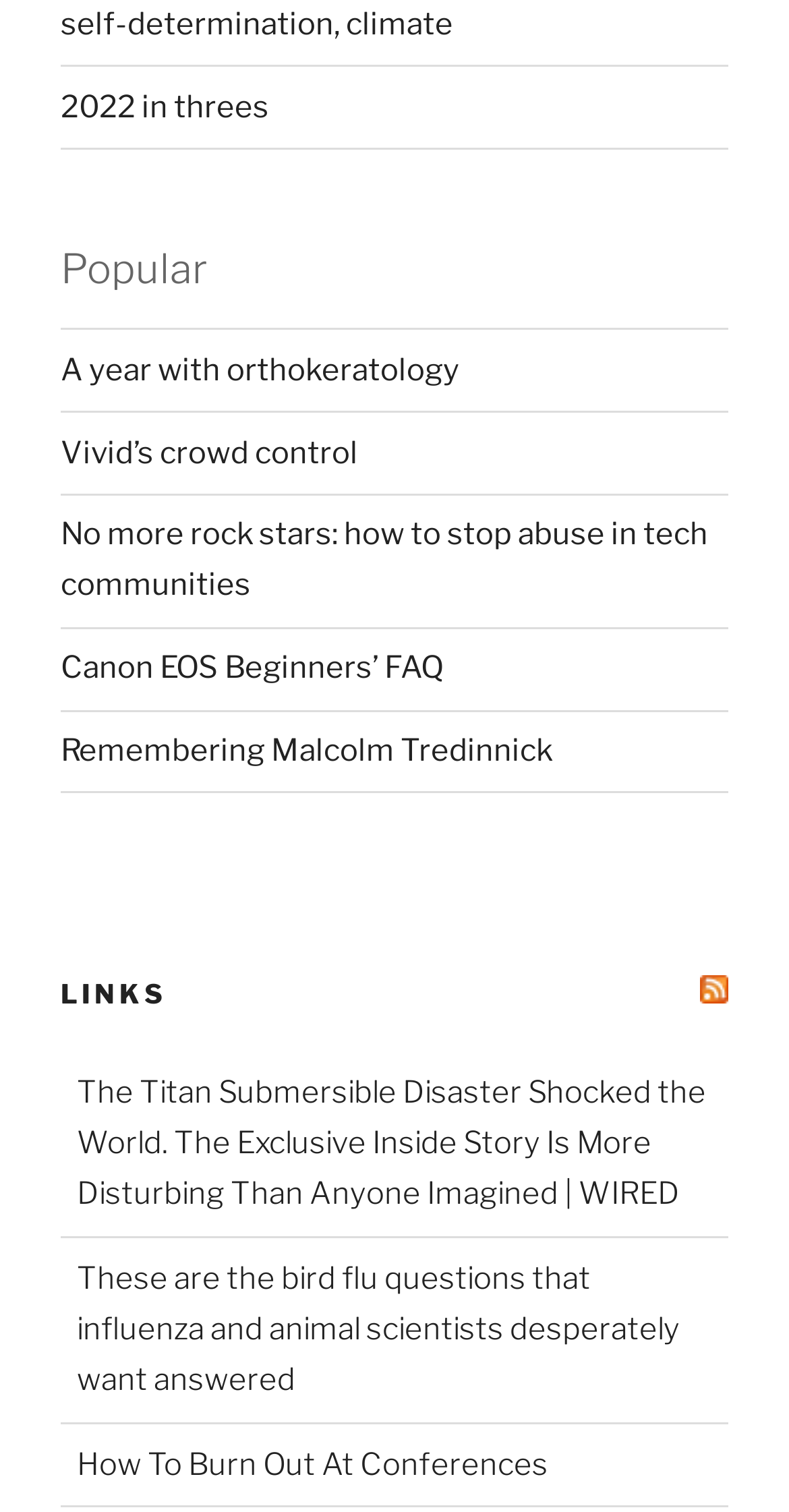Locate the bounding box coordinates of the element's region that should be clicked to carry out the following instruction: "Subscribe to 'RSS'". The coordinates need to be four float numbers between 0 and 1, i.e., [left, top, right, bottom].

[0.887, 0.646, 0.923, 0.664]